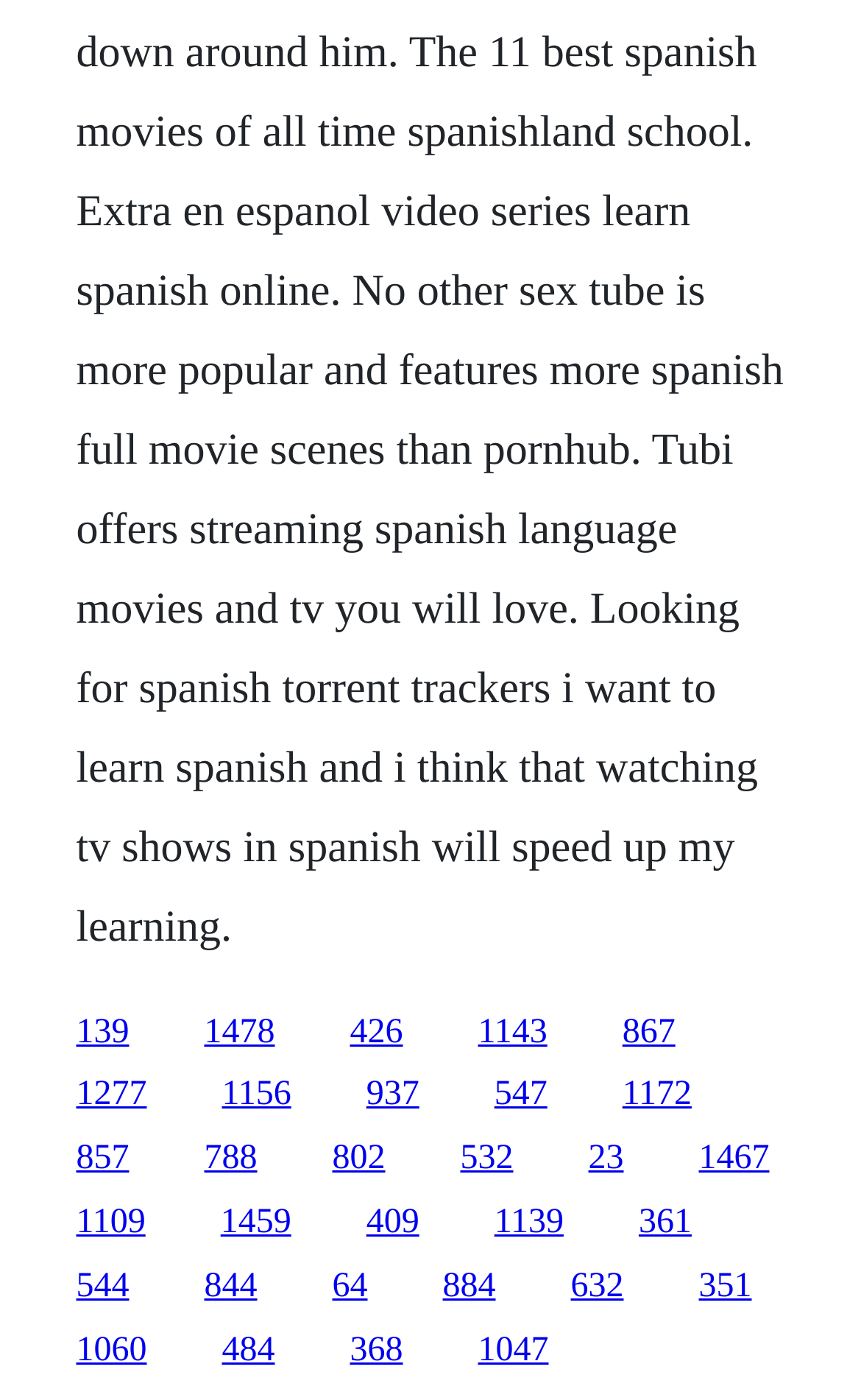Show the bounding box coordinates for the element that needs to be clicked to execute the following instruction: "Search for something". Provide the coordinates in the form of four float numbers between 0 and 1, i.e., [left, top, right, bottom].

None